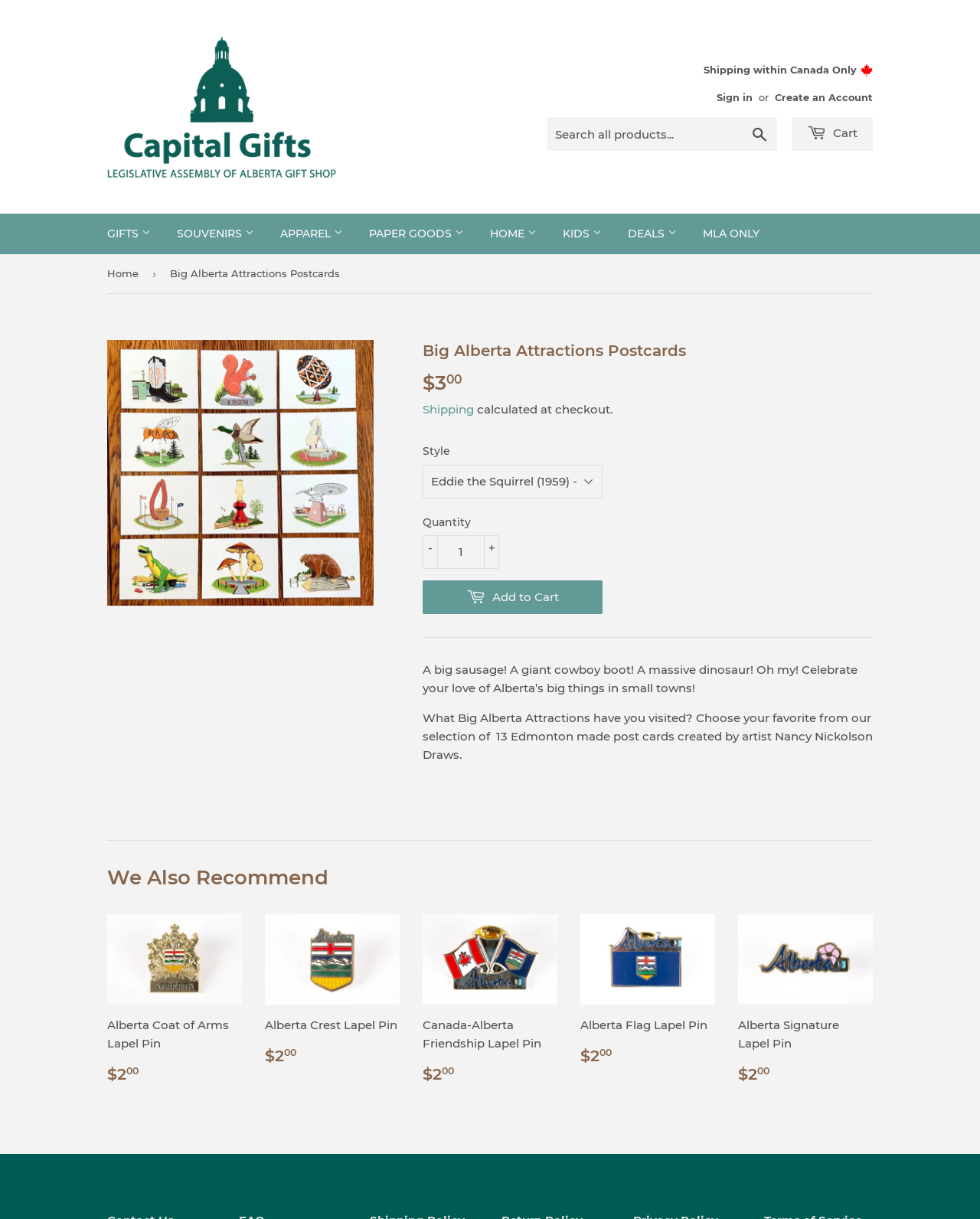Elaborate on the information and visuals displayed on the webpage.

This webpage is about Big Alberta Attractions Postcards, a product offered by Capital Gifts. At the top of the page, there is a navigation menu with links to different categories, including Gifts, Souvenirs, Apparel, Paper Goods, Home, Kids, and Deals. Below the navigation menu, there is a search bar and a cart icon.

The main content of the page is dedicated to the product, Big Alberta Attractions Postcards. There is a large image of the postcards, followed by a heading and a brief description of the product. The description reads, "A big sausage! A giant cowboy boot! A massive dinosaur! Oh my! Celebrate your love of Alberta’s big things in small towns!" and "What Big Alberta Attractions have you visited? Choose your favorite from our selection of 13 Edmonton made post cards created by artist Nancy Nickolson Draws."

Below the product description, there is a section with product details, including the price, shipping information, and a dropdown menu to select the style of the postcards. There is also a quantity selector and an "Add to Cart" button.

Further down the page, there is a section titled "We Also Recommend" with a link to a related product, Alberta Coat of Arms Lapel Pin.